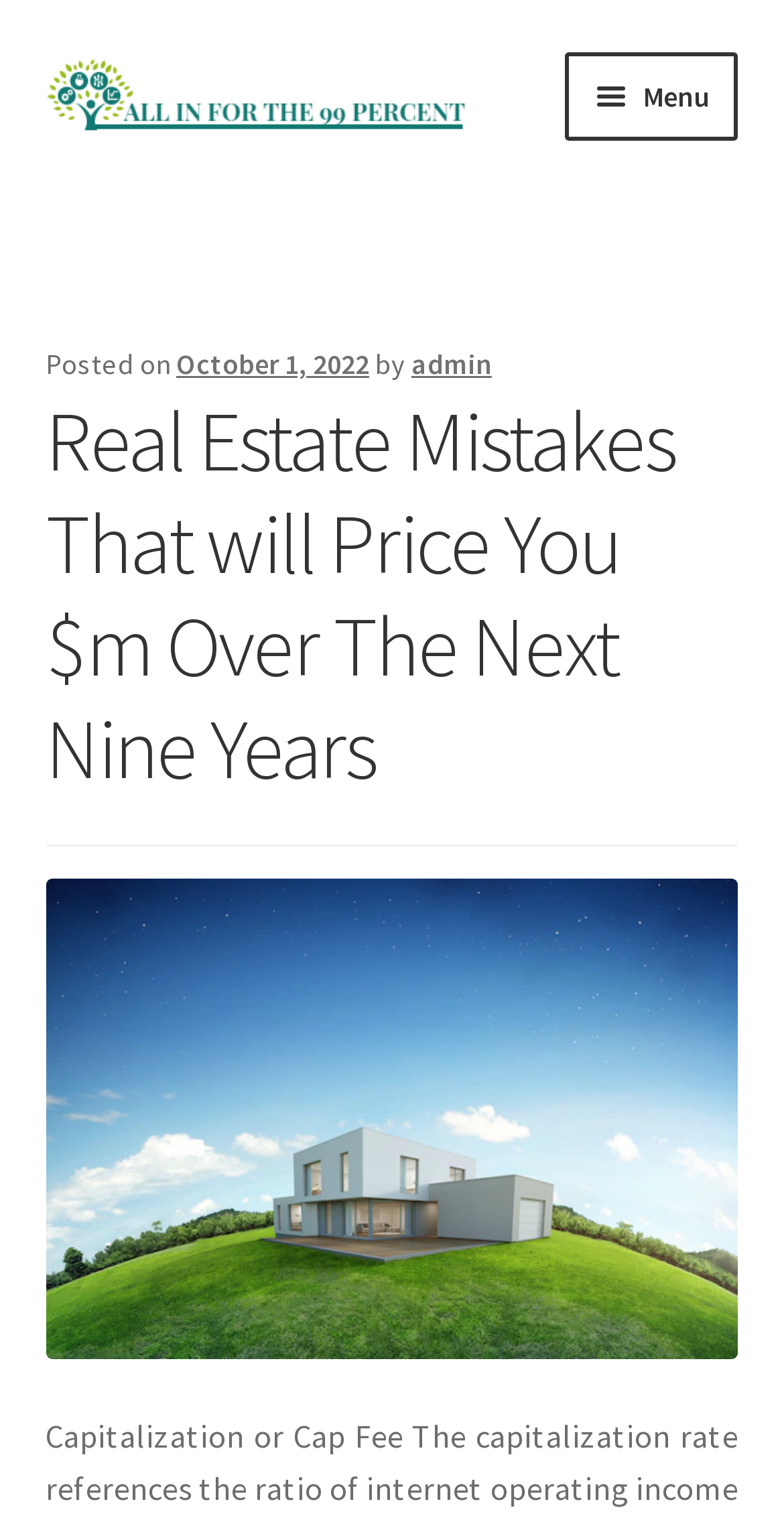Based on the element description, predict the bounding box coordinates (top-left x, top-left y, bottom-right x, bottom-right y) for the UI element in the screenshot: admin

[0.525, 0.227, 0.627, 0.251]